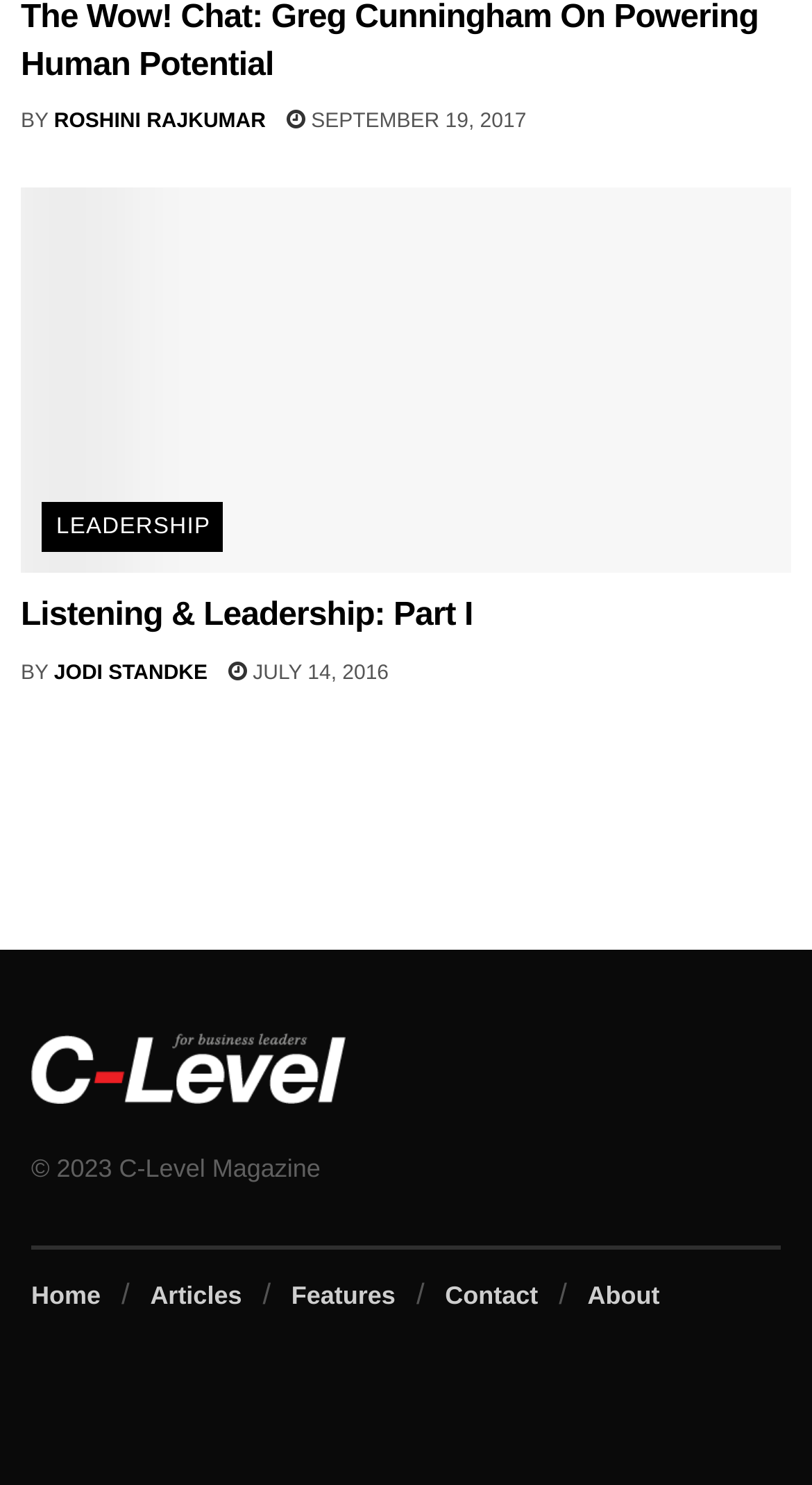Who is the author of the latest article?
Respond to the question with a single word or phrase according to the image.

ROSHINI RAJKUMAR